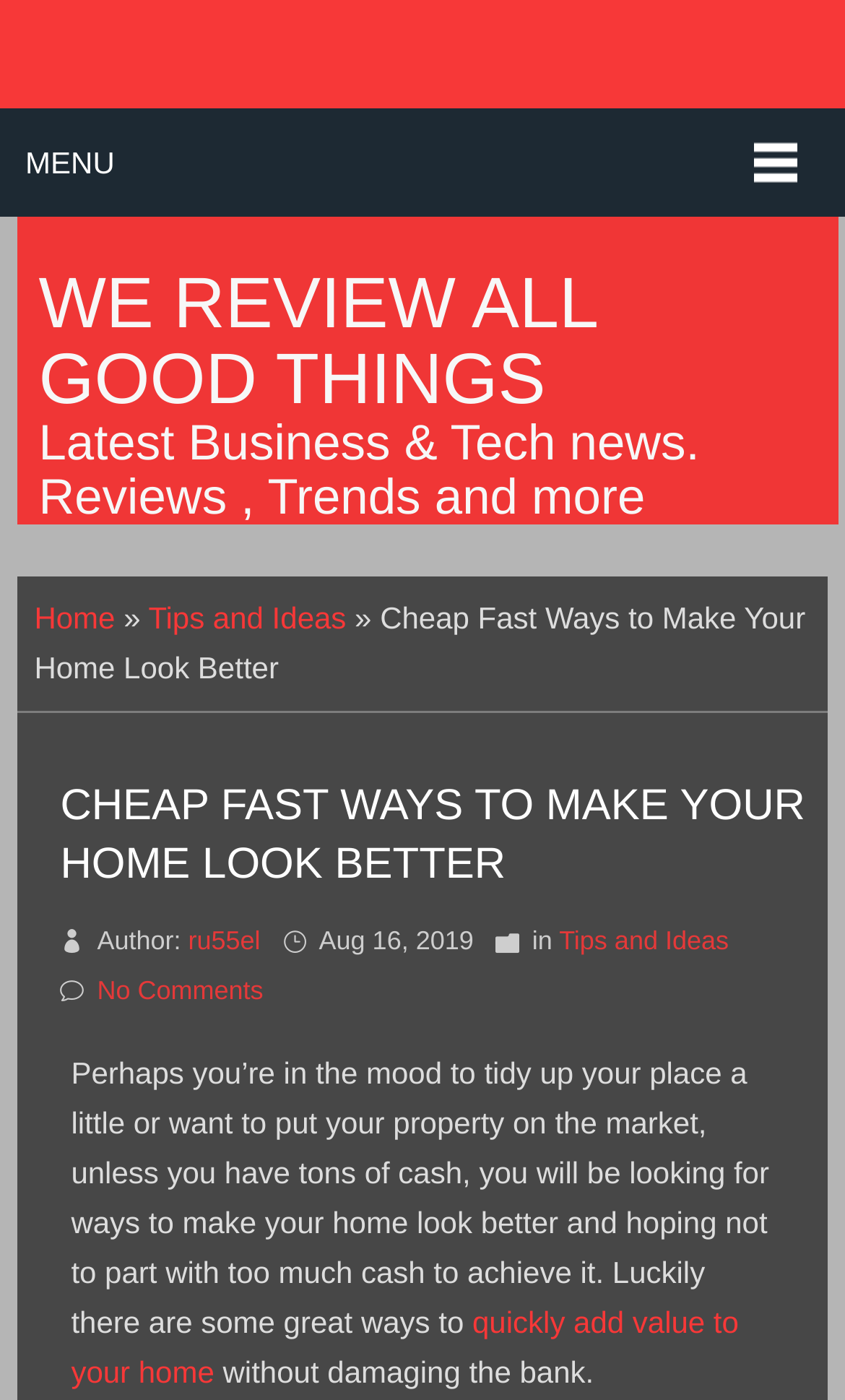Please give a concise answer to this question using a single word or phrase: 
What is the main topic of the webpage?

Home improvement